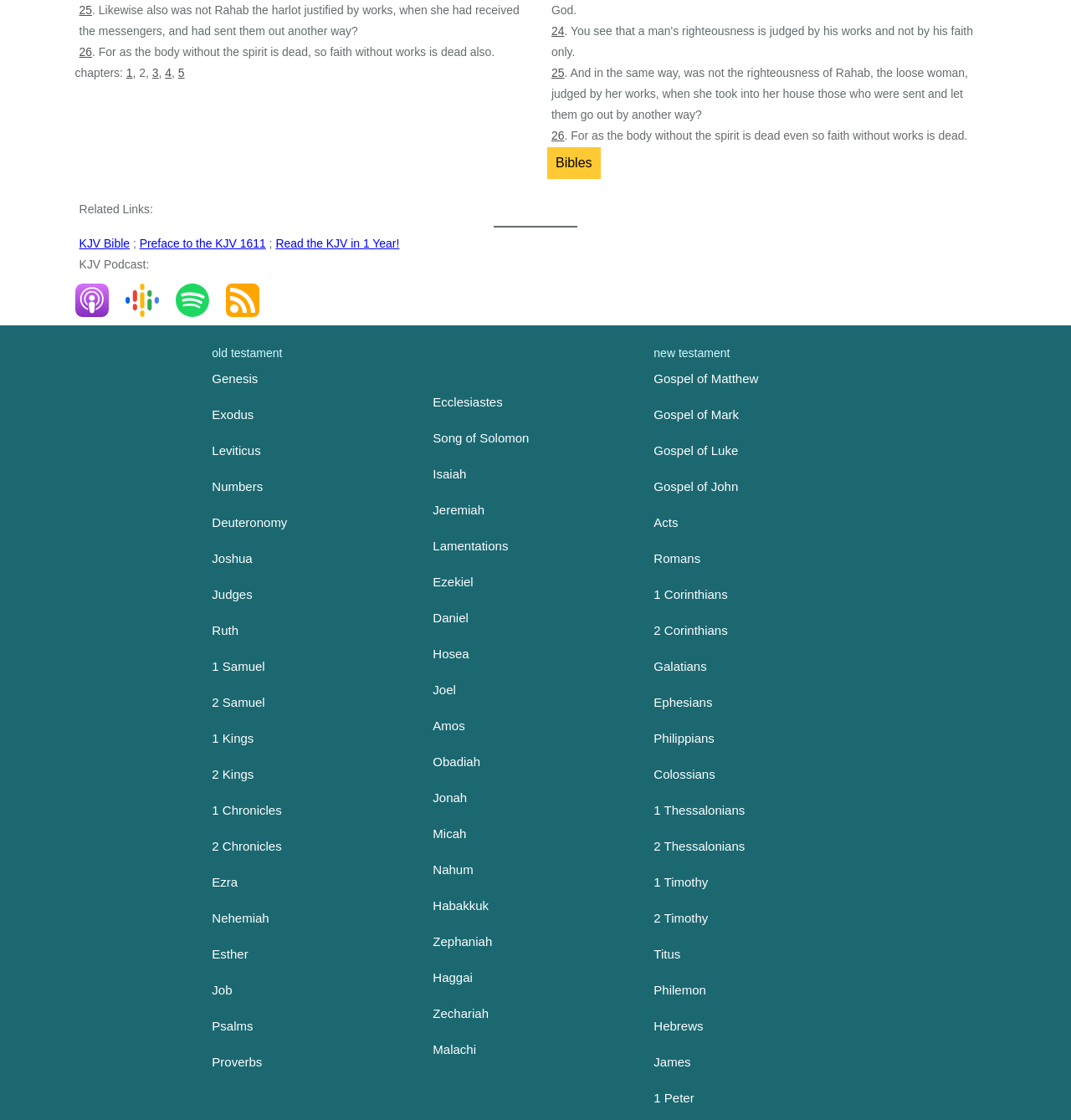Can you identify the bounding box coordinates of the clickable region needed to carry out this instruction: 'Subscribe to the 'KJV Podcast' on Apple Podcasts'? The coordinates should be four float numbers within the range of 0 to 1, stated as [left, top, right, bottom].

[0.07, 0.253, 0.117, 0.283]